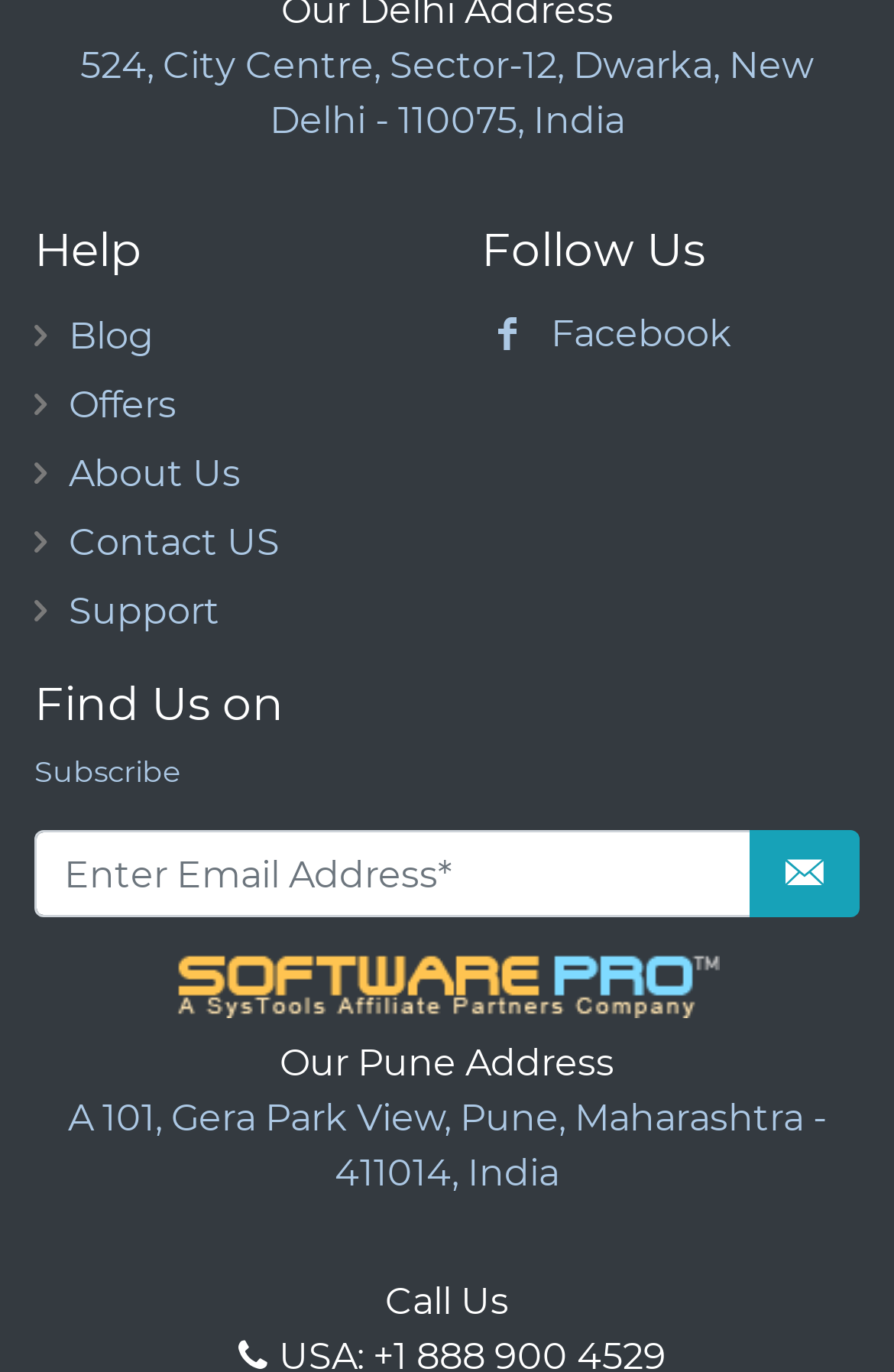Locate the bounding box of the UI element with the following description: "Ministries".

None